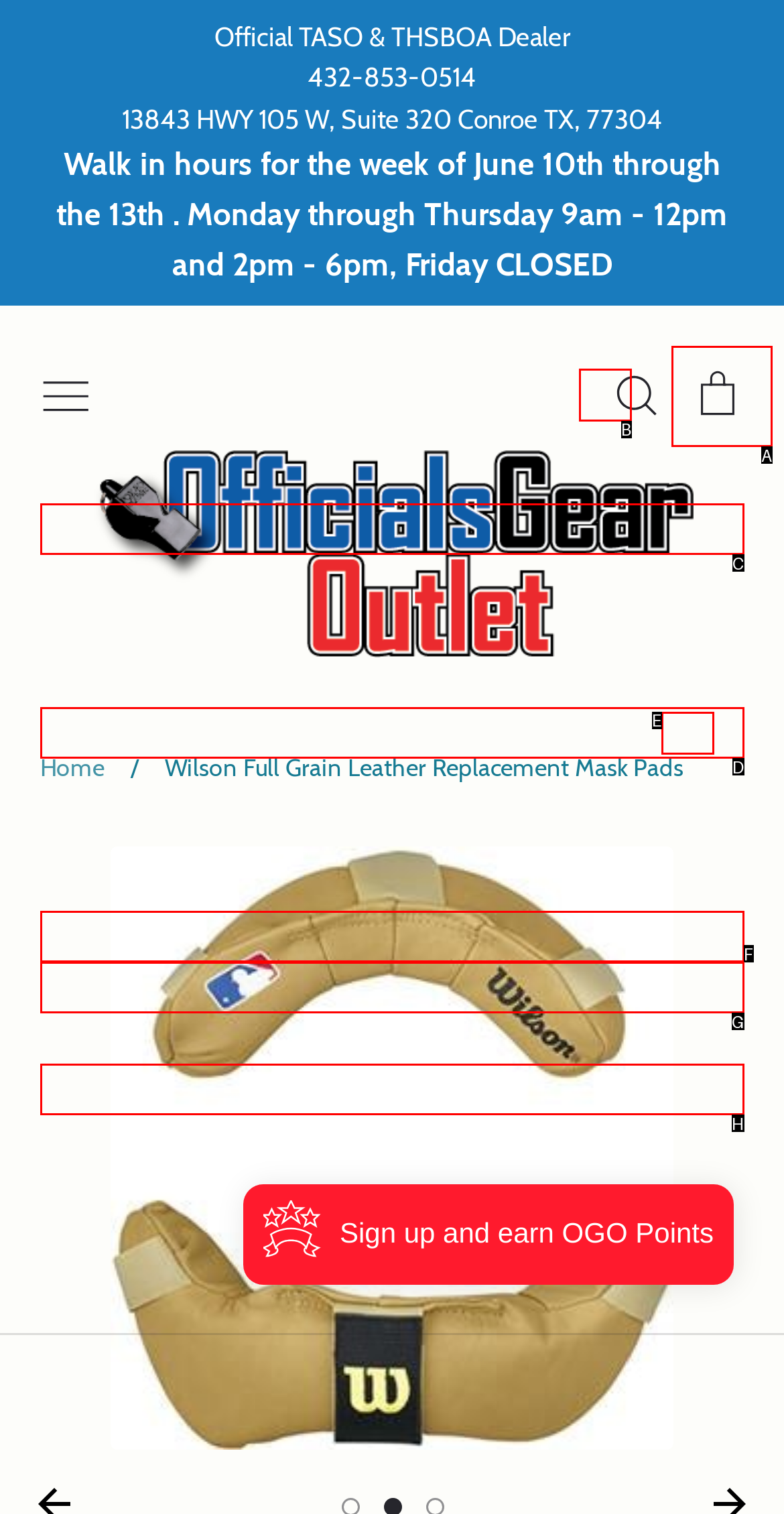Using the provided description: aria-label="Go to slide 1", select the most fitting option and return its letter directly from the choices.

None